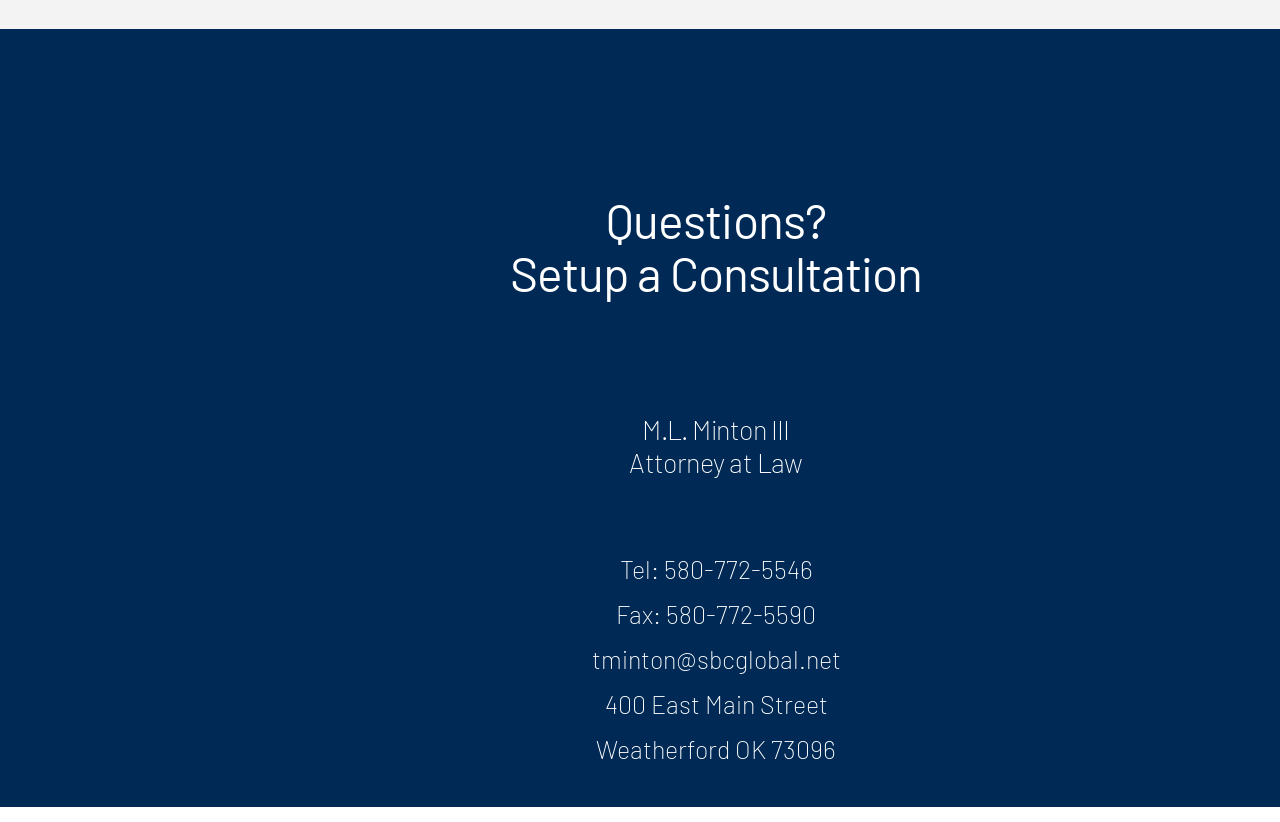Refer to the element description tminton@sbcglobal.net and identify the corresponding bounding box in the screenshot. Format the coordinates as (top-left x, top-left y, bottom-right x, bottom-right y) with values in the range of 0 to 1.

[0.462, 0.784, 0.657, 0.82]